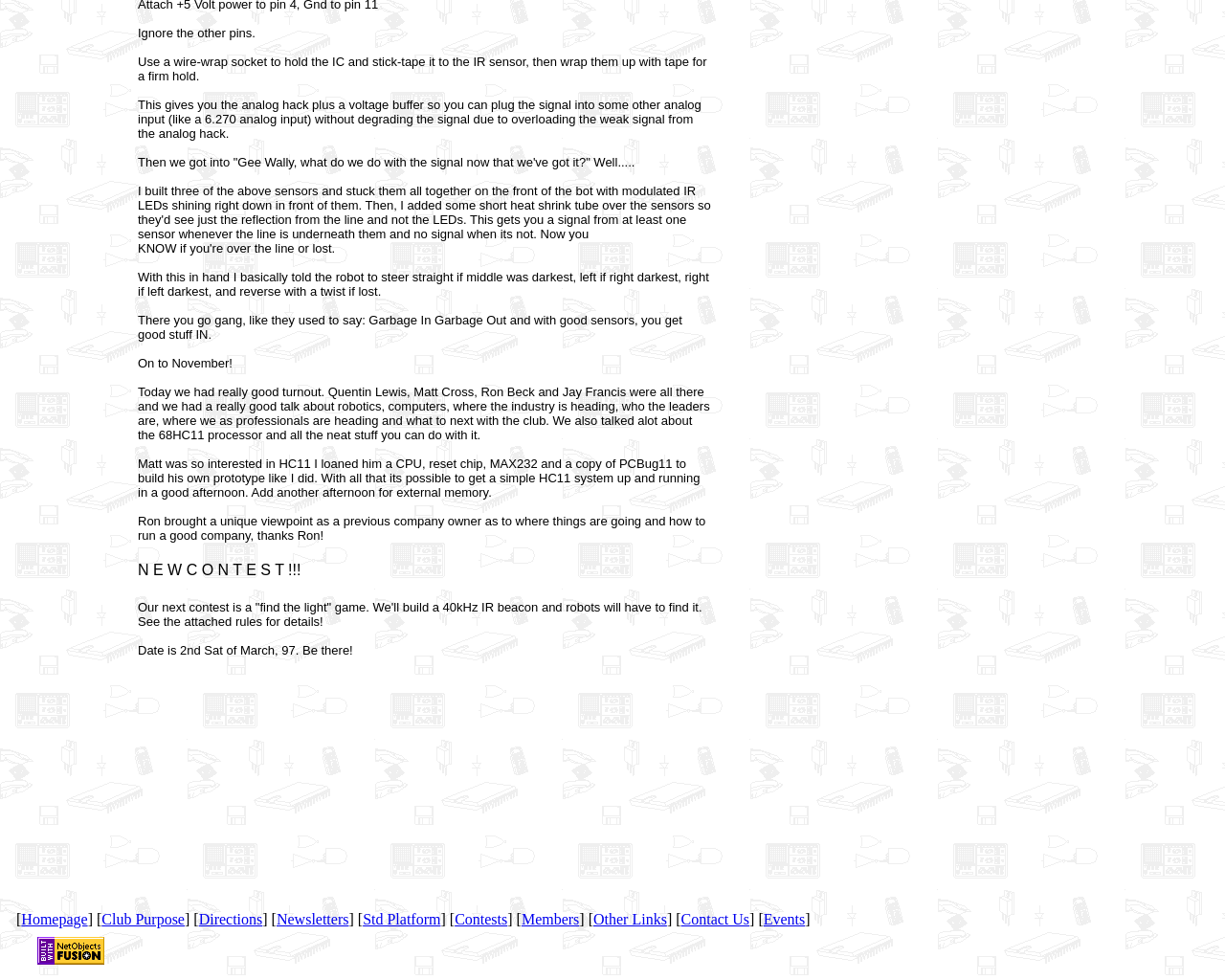Provide the bounding box coordinates of the UI element that matches the description: "Newsletters".

[0.226, 0.93, 0.285, 0.946]